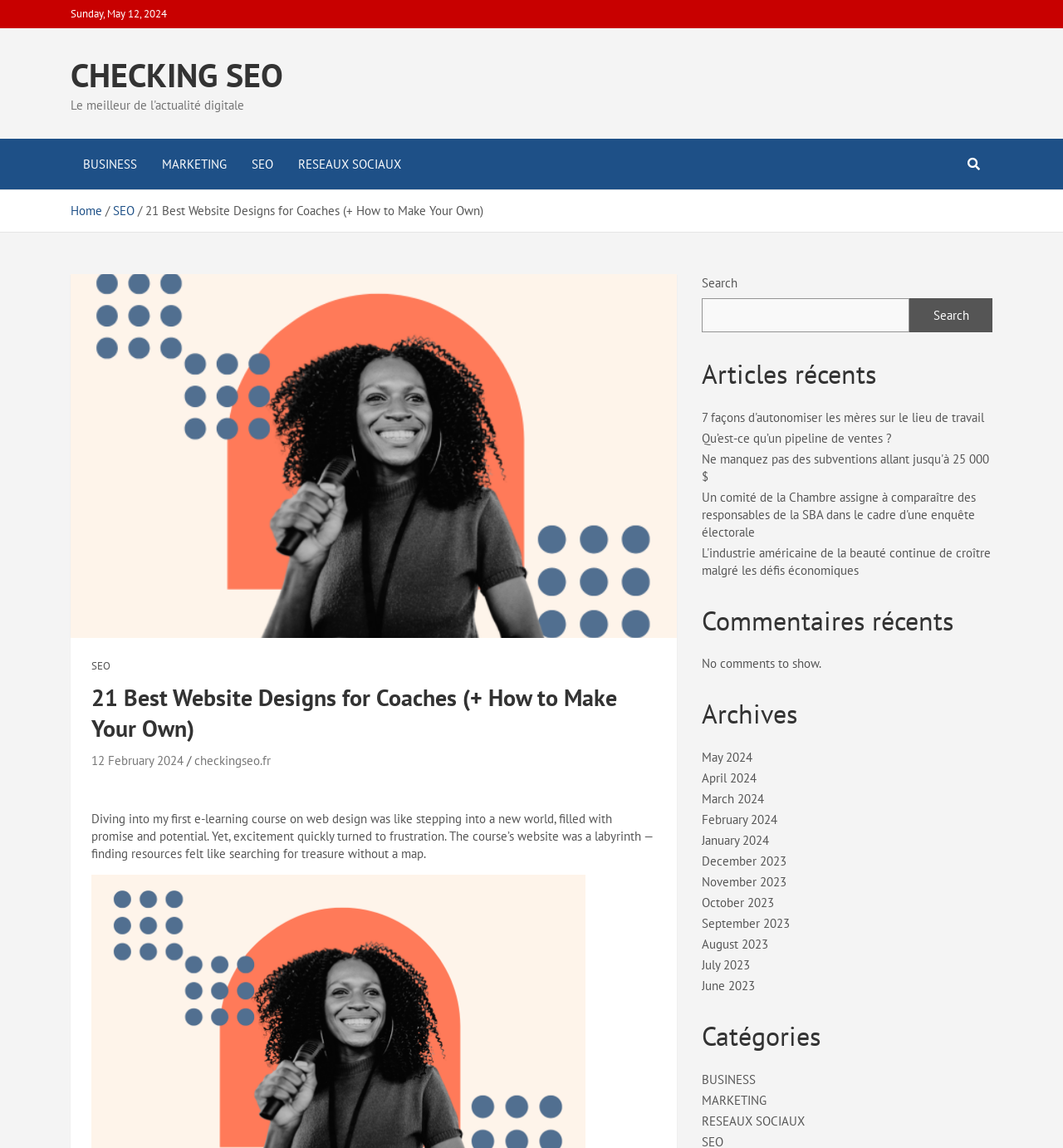Locate the bounding box coordinates of the clickable area to execute the instruction: "Explore the 'BUSINESS' category". Provide the coordinates as four float numbers between 0 and 1, represented as [left, top, right, bottom].

[0.66, 0.933, 0.711, 0.947]